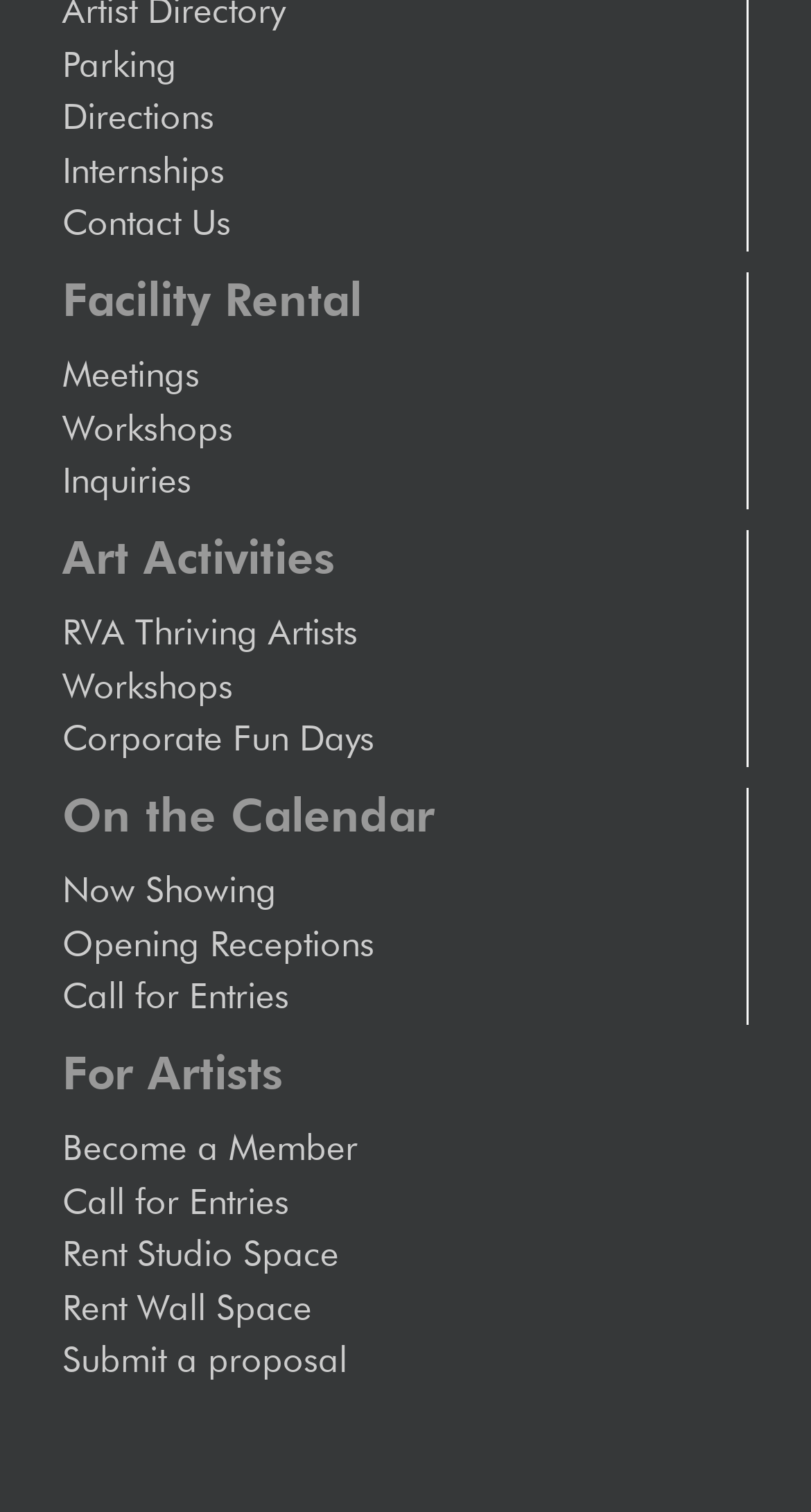Determine the bounding box coordinates for the UI element matching this description: "Opening Receptions".

[0.077, 0.607, 0.921, 0.642]